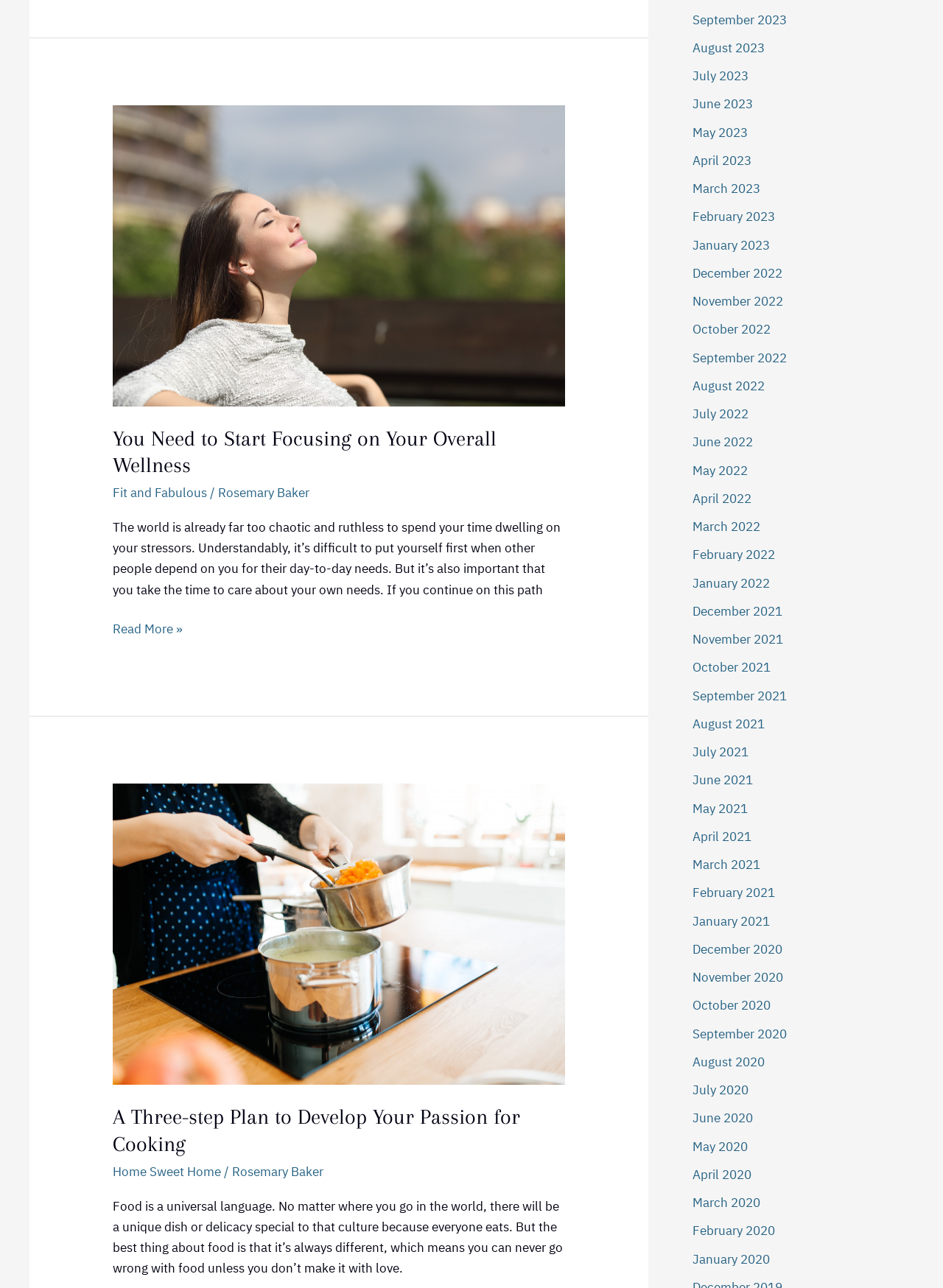Indicate the bounding box coordinates of the element that must be clicked to execute the instruction: "browse the archives for 'September 2023'". The coordinates should be given as four float numbers between 0 and 1, i.e., [left, top, right, bottom].

[0.734, 0.009, 0.834, 0.022]